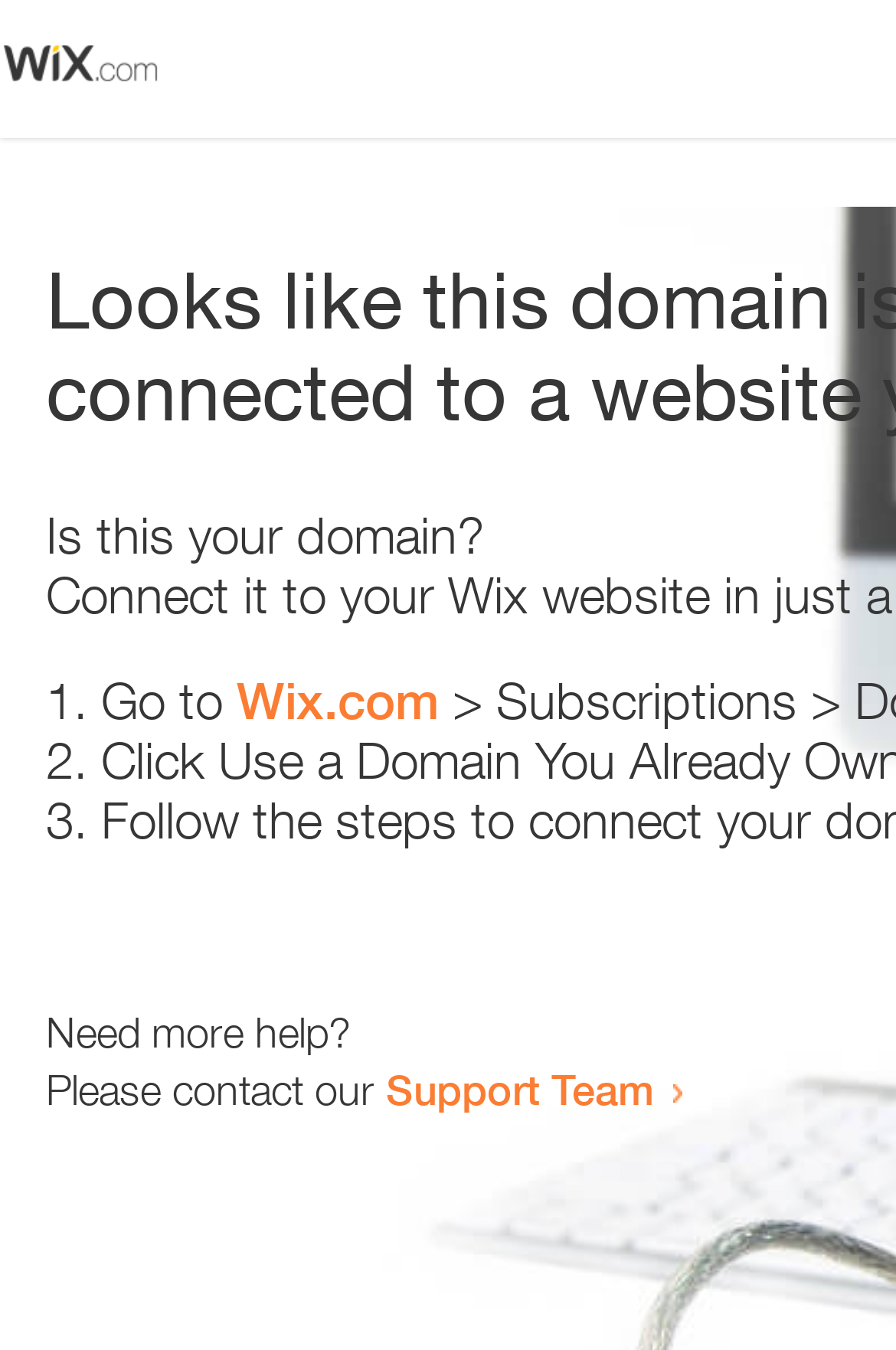Answer the question below in one word or phrase:
Where is the 'Support Team' link located?

Below 'Need more help?'